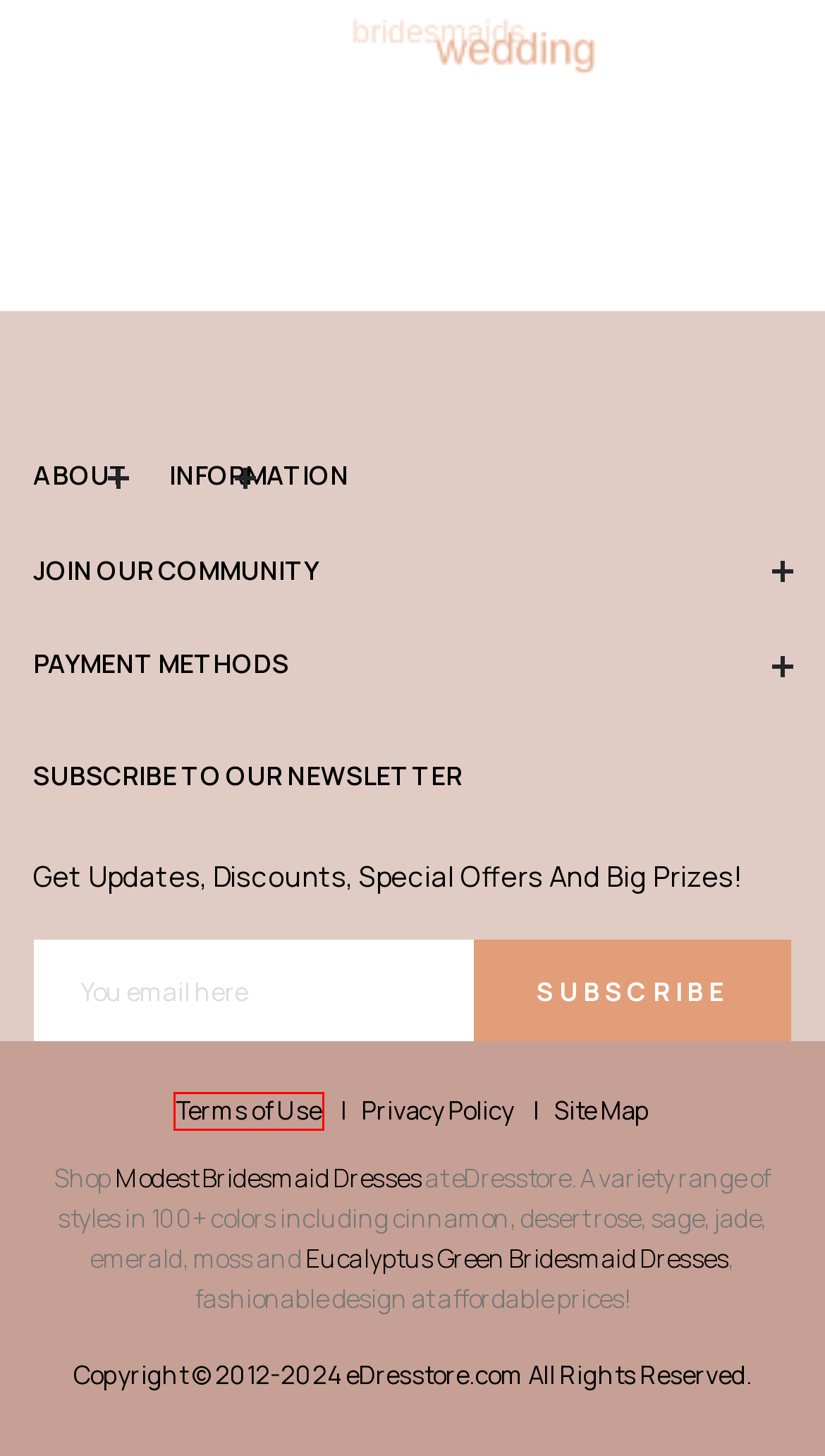Please examine the screenshot provided, which contains a red bounding box around a UI element. Select the webpage description that most accurately describes the new page displayed after clicking the highlighted element. Here are the candidates:
A. Terms of use | eDresstore
B. Eucalyptus Green Bridesmaid Dresses | eDresstore
C. Modest Bridesmaid Dresses in Stylish Designs | eDresstore
D. Site Map | eDresstore
E. Fashion news and latest trends in wedding & special event | eDresstore
F. 10 Modest Bridesmaid Dresses With Sleeves That Will Slay Your Wedding Day Look | eDresstore
G. 8 Bump Friendly Bridesmaid Dresses for Mom | eDresstore
H. Monthly Archives: December 2022 | eDresstore

A